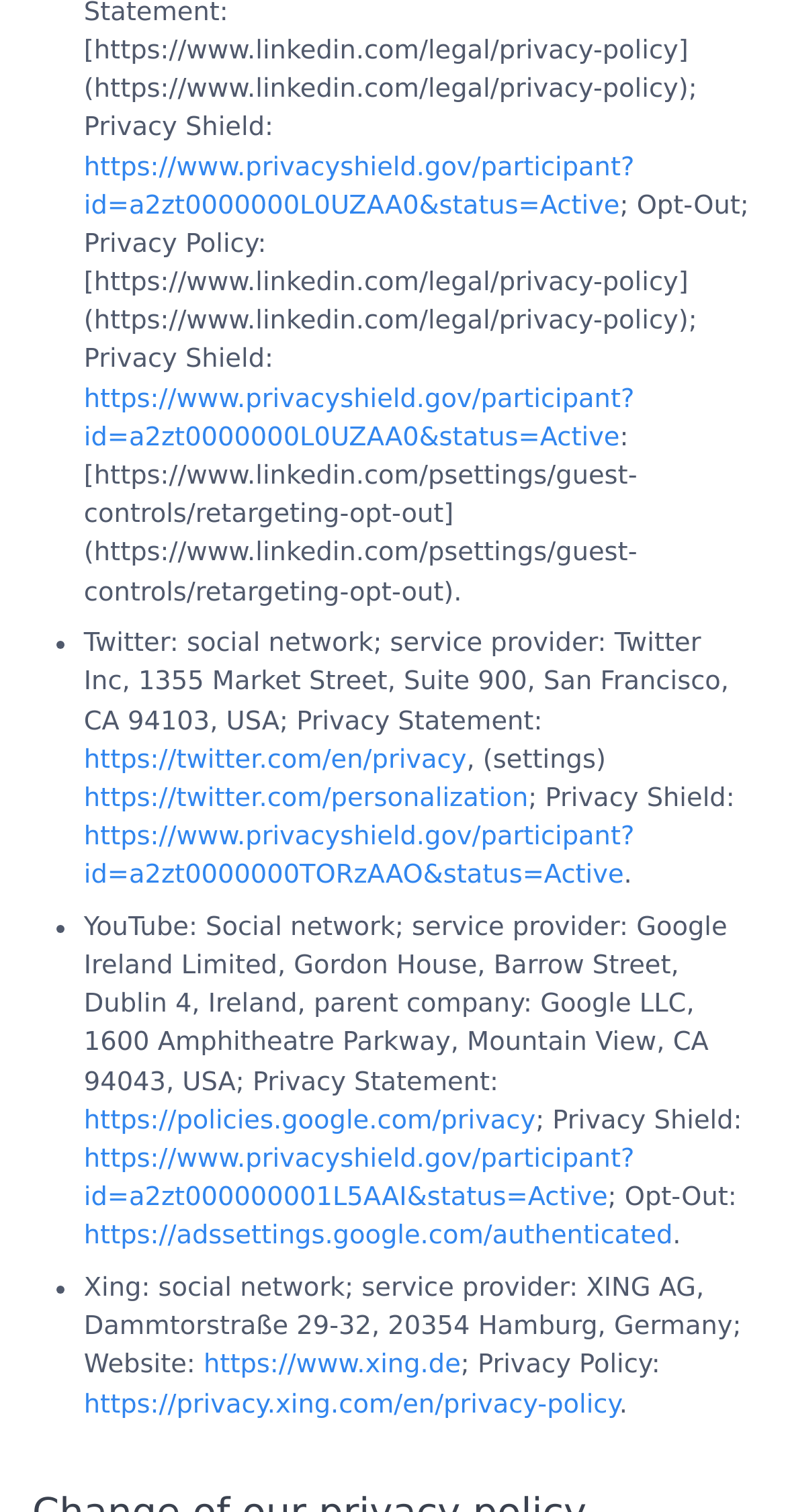Give a one-word or phrase response to the following question: What is the URL of Twitter's privacy statement?

https://twitter.com/en/privacy